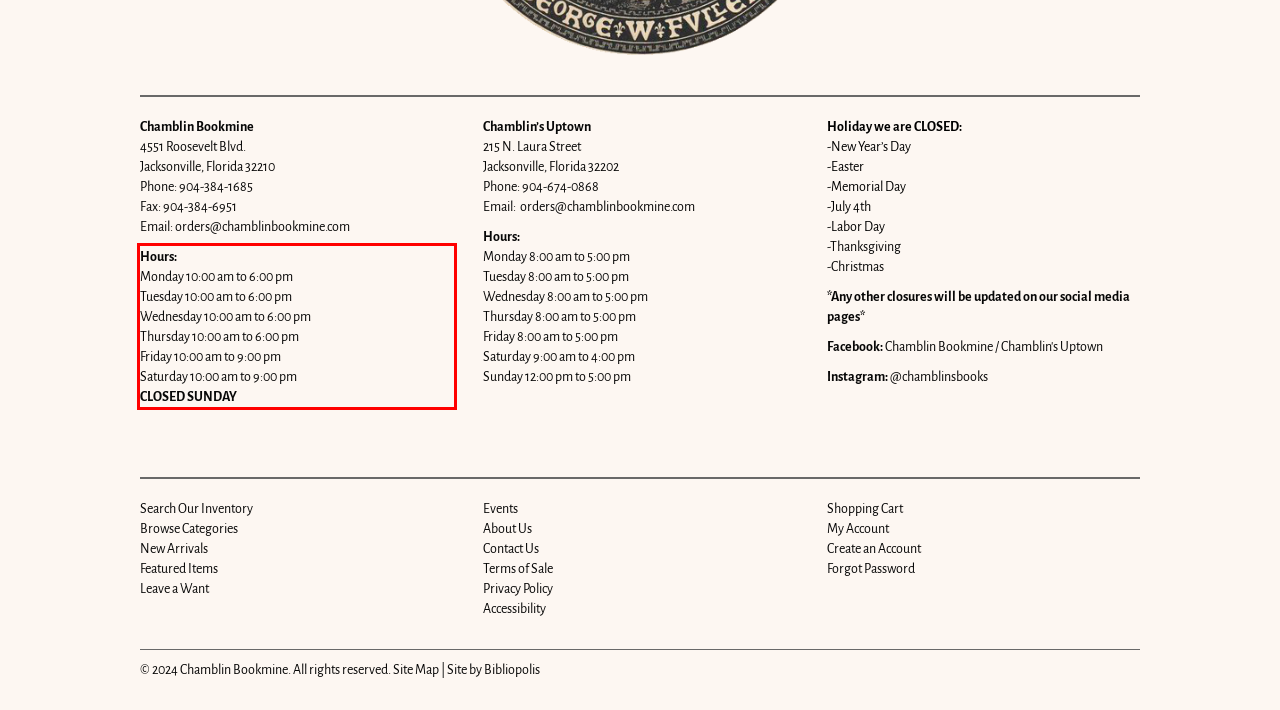Perform OCR on the text inside the red-bordered box in the provided screenshot and output the content.

Hours: Monday 10:00 am to 6:00 pm Tuesday 10:00 am to 6:00 pm Wednesday 10:00 am to 6:00 pm Thursday 10:00 am to 6:00 pm Friday 10:00 am to 9:00 pm Saturday 10:00 am to 9:00 pm CLOSED SUNDAY